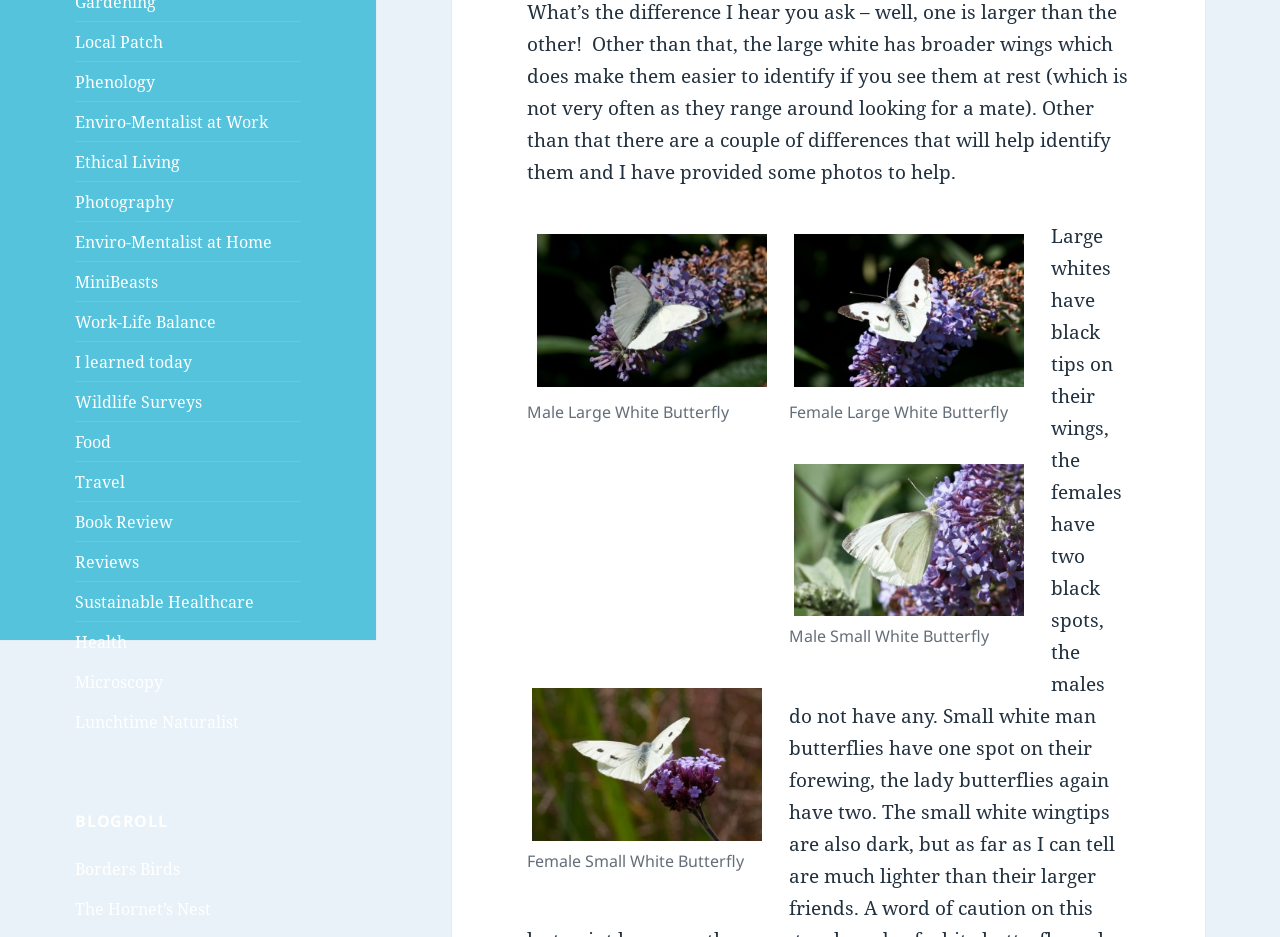Locate the bounding box coordinates of the UI element described by: "Ethical Living". The bounding box coordinates should consist of four float numbers between 0 and 1, i.e., [left, top, right, bottom].

[0.059, 0.161, 0.141, 0.184]